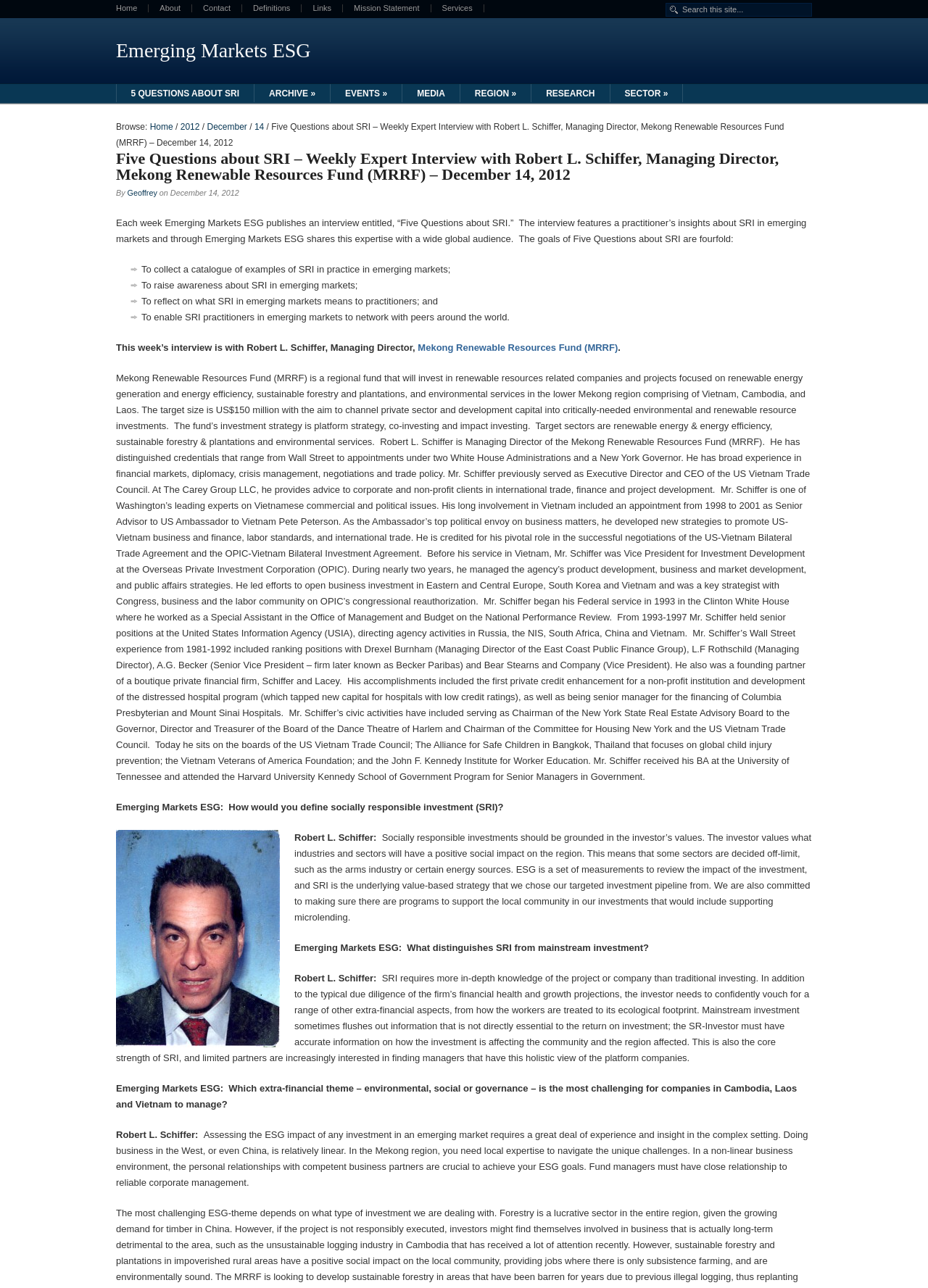Please identify the bounding box coordinates of the area that needs to be clicked to fulfill the following instruction: "Click on the 'Home' link."

[0.113, 0.003, 0.16, 0.01]